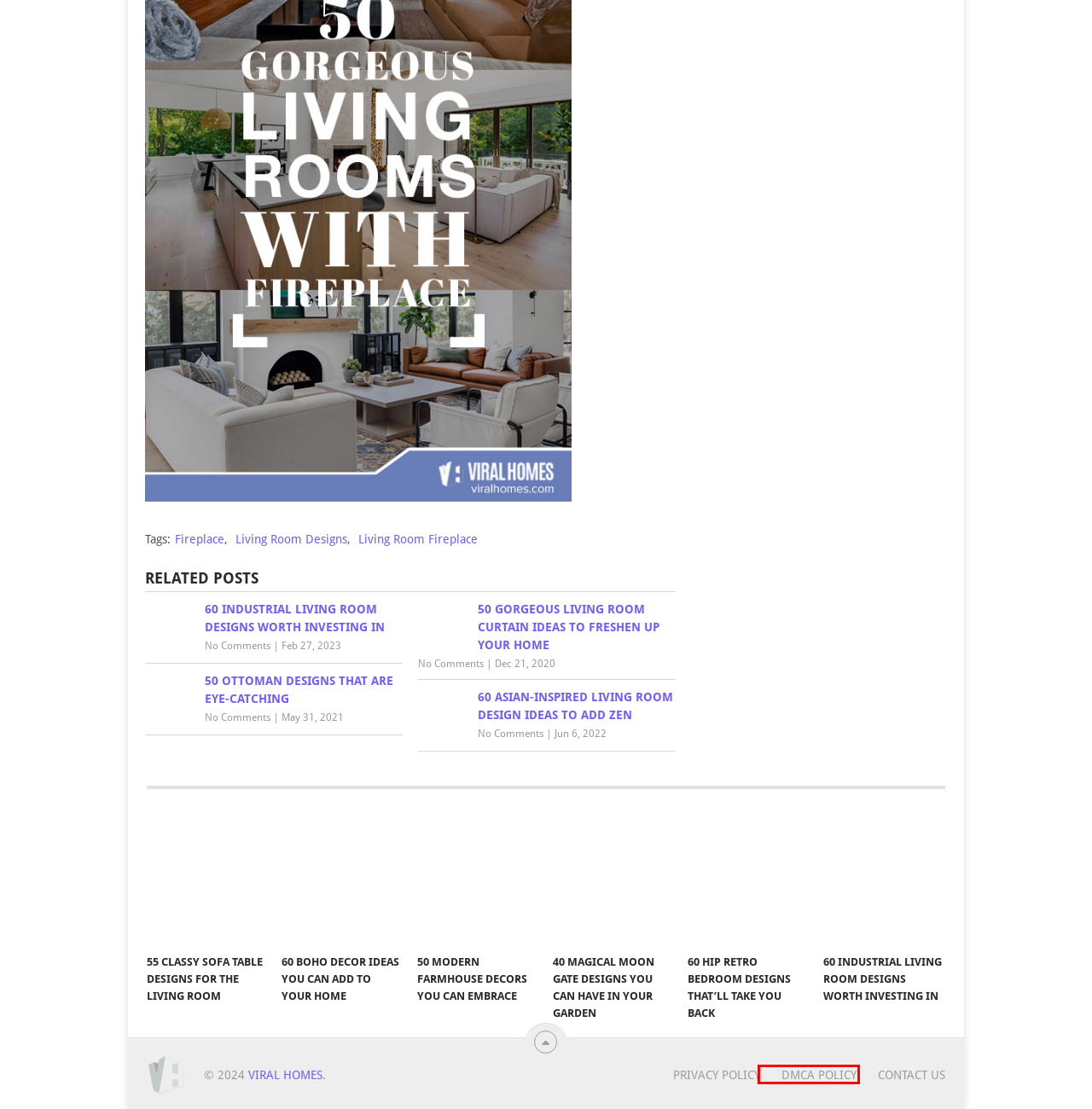You have a screenshot of a webpage, and a red bounding box highlights an element. Select the webpage description that best fits the new page after clicking the element within the bounding box. Options are:
A. 60 Boho Decor Ideas You Can Add To Your Home - Viral Homes
B. DMCA Policy - Viral Homes
C. Living Room Fireplace Archives - Viral Homes
D. 60 Hip Retro Bedroom Designs That'll Take You Back - Viral Homes
E. 55 Classy Sofa Table Designs For The Living Room - Viral Homes
F. 60 Industrial Living Room Designs Worth Investing In - Viral Homes
G. 40 Magical Moon Gate Designs You Can Have In Your Garden - Viral Homes
H. 50 Modern Farmhouse Decors You Can Embrace - Viral Homes

B